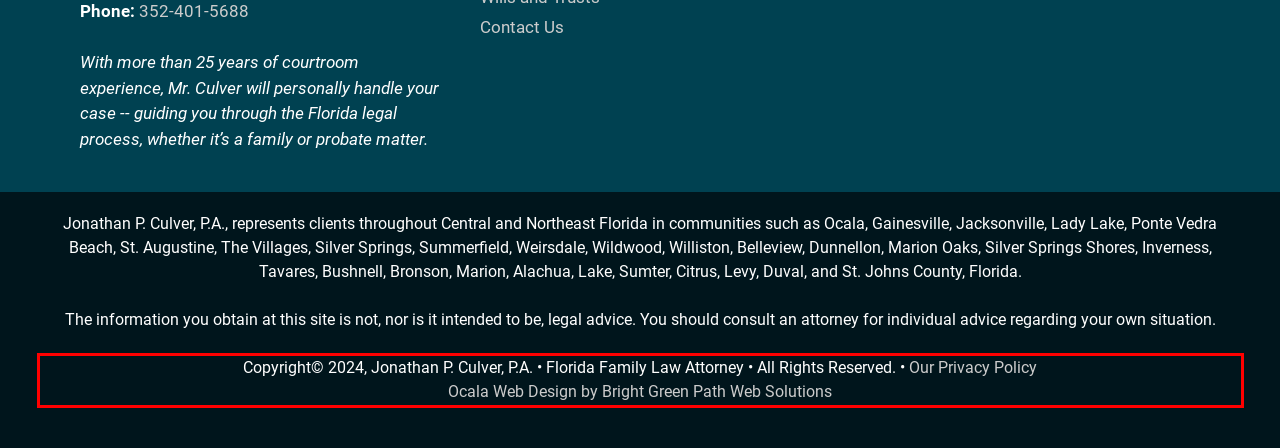There is a screenshot of a webpage with a red bounding box around a UI element. Please use OCR to extract the text within the red bounding box.

Copyright© 2024, Jonathan P. Culver, P.A. • Florida Family Law Attorney • All Rights Reserved. • Our Privacy Policy Ocala Web Design by Bright Green Path Web Solutions